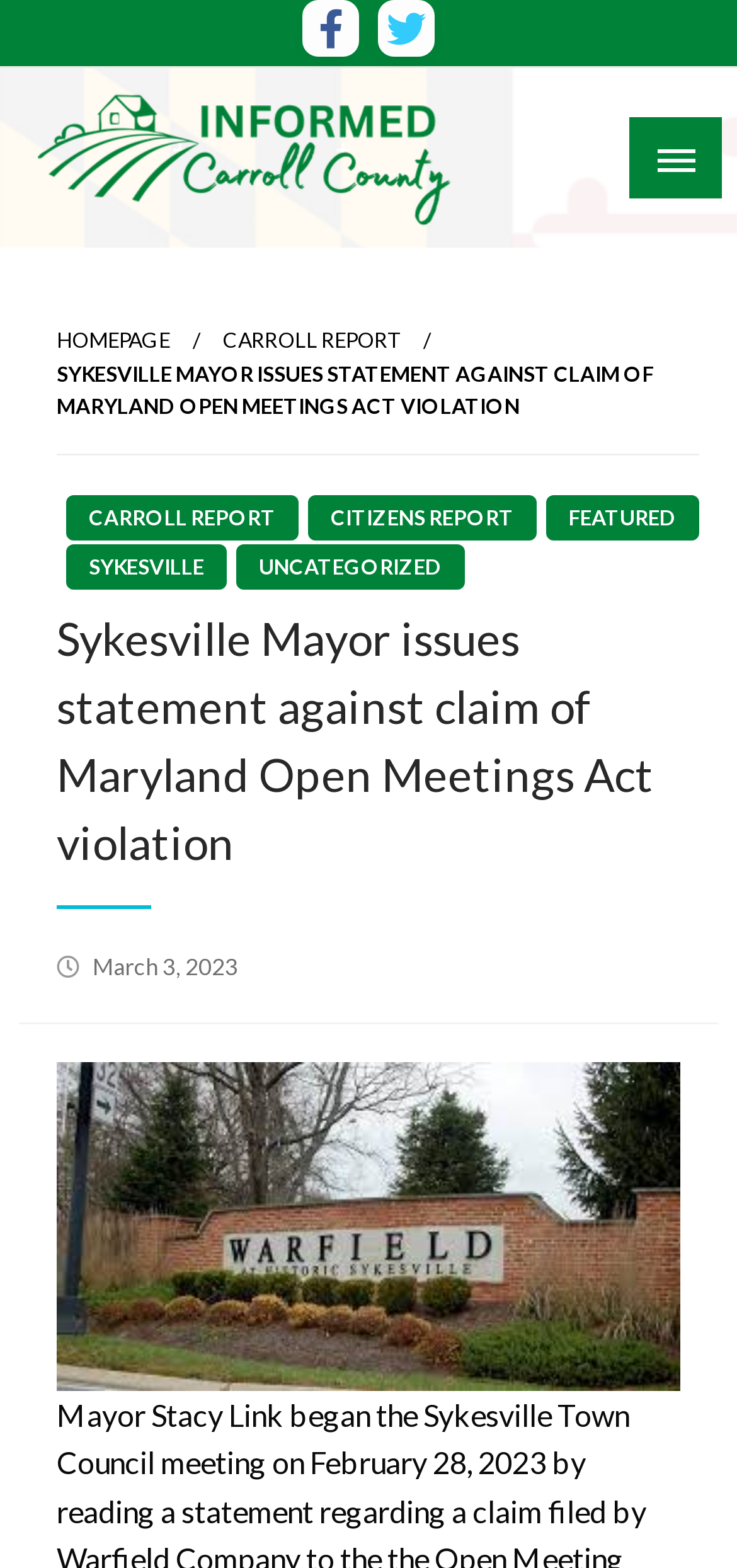Mark the bounding box of the element that matches the following description: "All platforms".

None